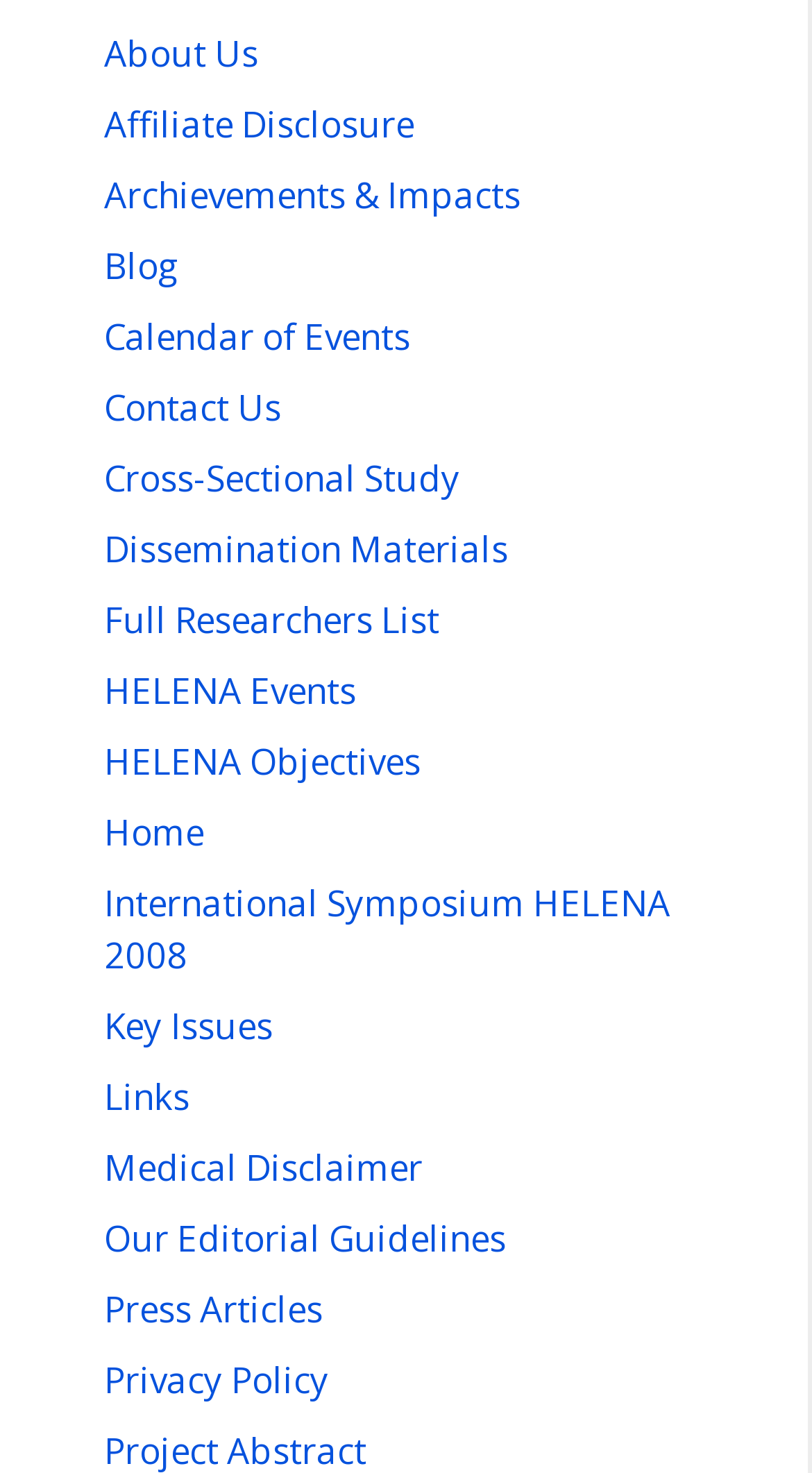Locate the bounding box coordinates of the area you need to click to fulfill this instruction: 'Click the Facebook link'. The coordinates must be in the form of four float numbers ranging from 0 to 1: [left, top, right, bottom].

None